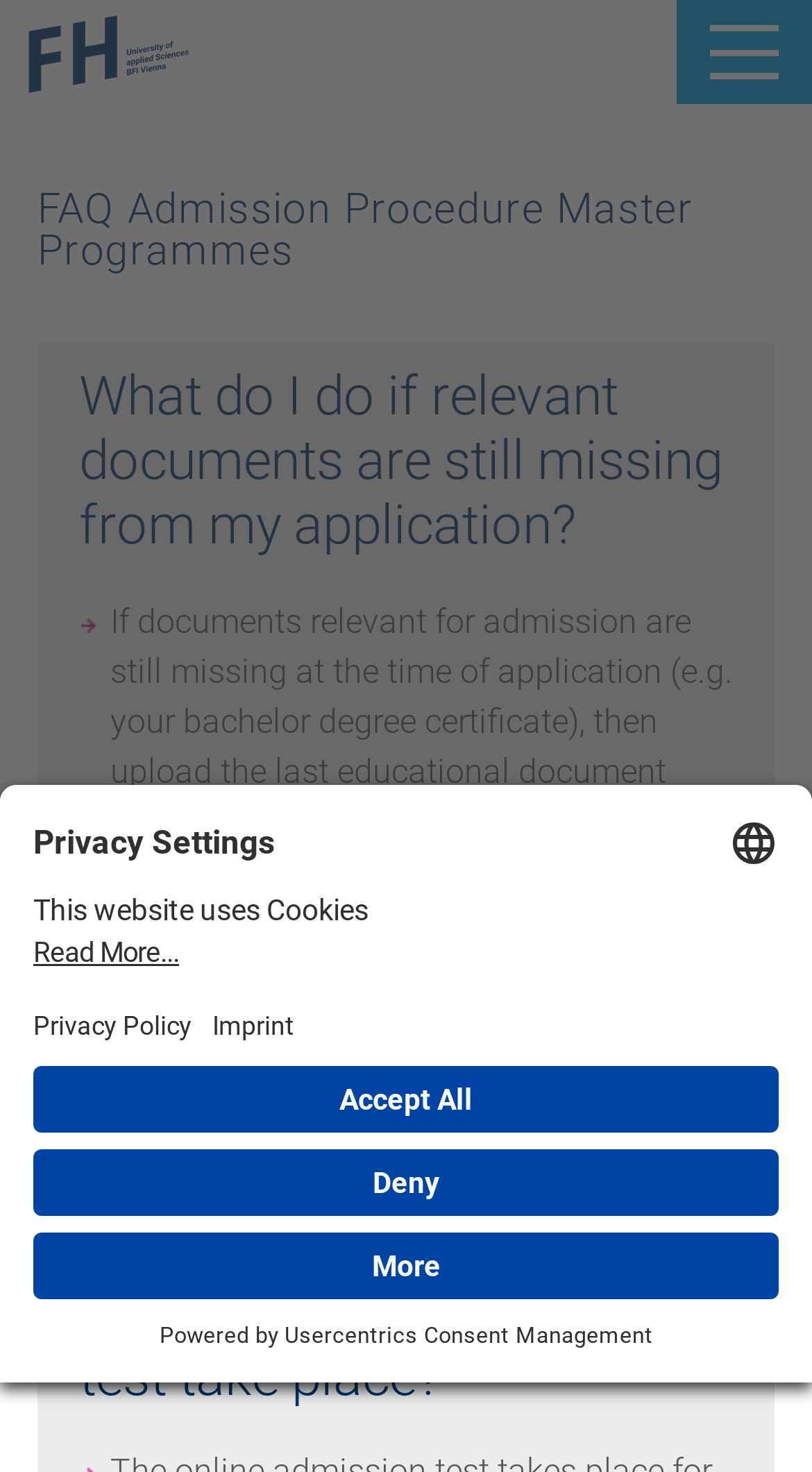Using the provided description: "aria-describedby="language-tooltip-id" aria-label="Select language"", find the bounding box coordinates of the corresponding UI element. The output should be four float numbers between 0 and 1, in the format [left, top, right, bottom].

[0.897, 0.556, 0.959, 0.589]